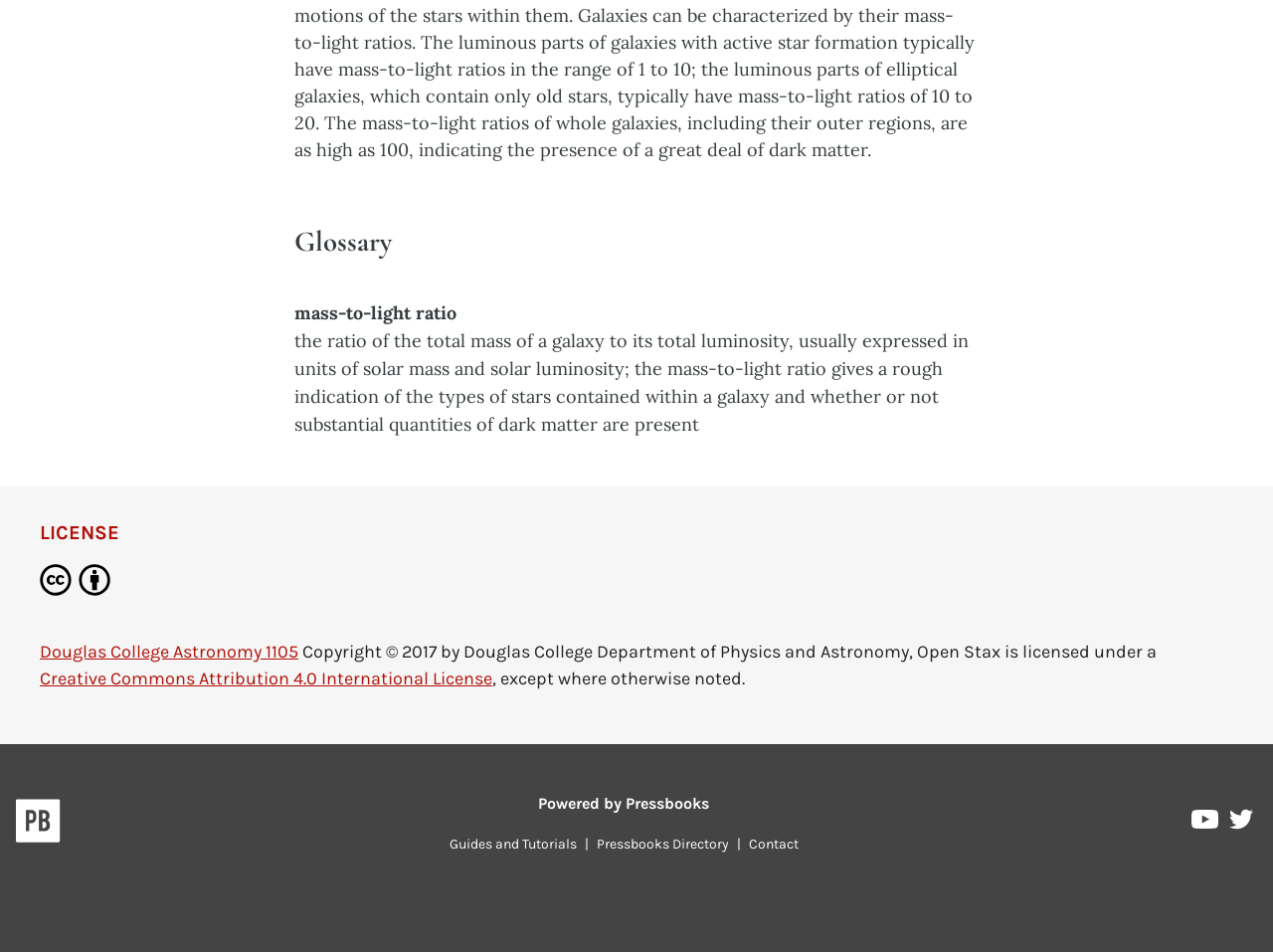Highlight the bounding box coordinates of the element you need to click to perform the following instruction: "view the glossary."

[0.231, 0.236, 0.769, 0.272]